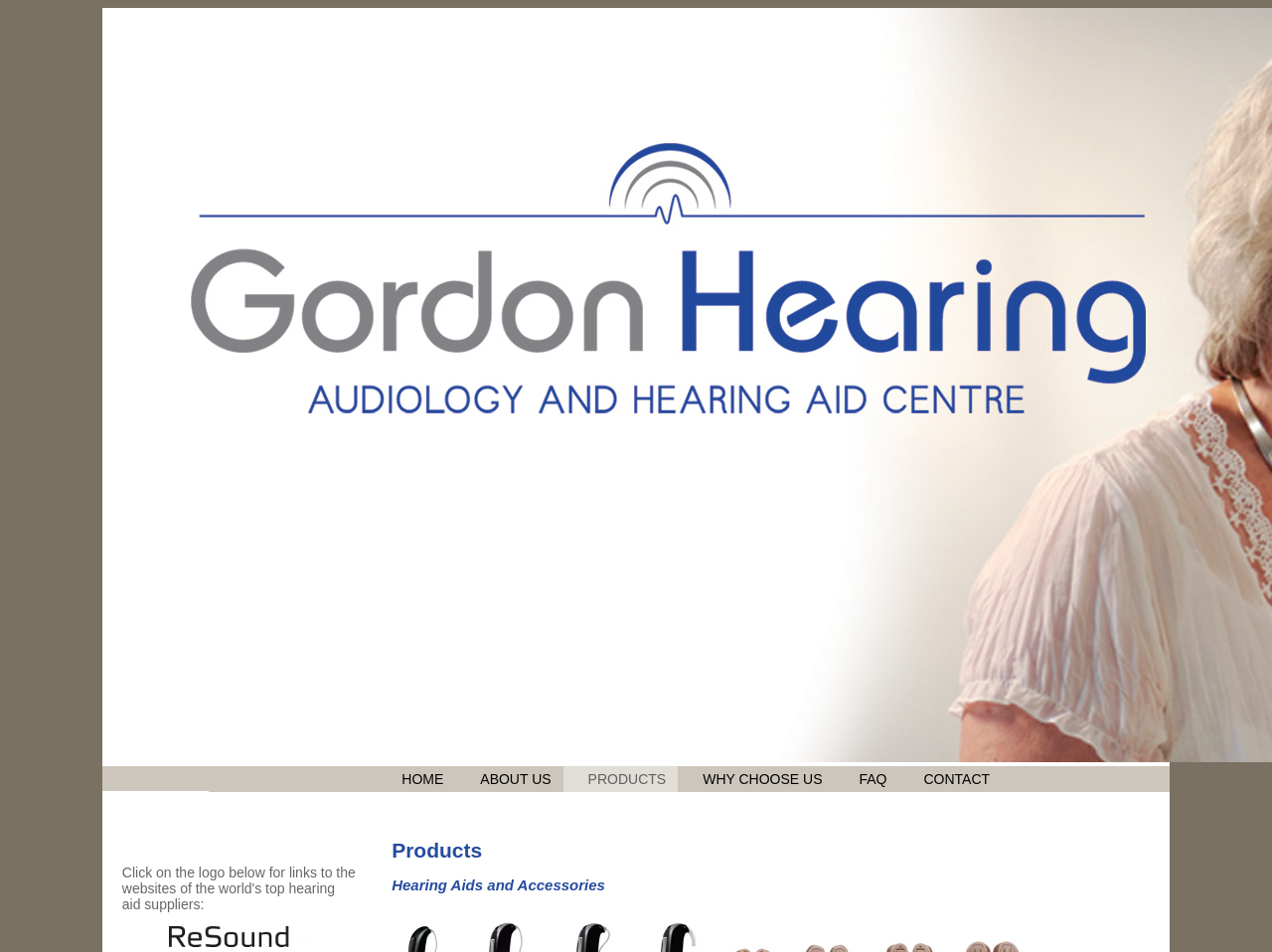From the element description About Us, predict the bounding box coordinates of the UI element. The coordinates must be specified in the format (top-left x, top-left y, bottom-right x, bottom-right y) and should be within the 0 to 1 range.

[0.358, 0.805, 0.443, 0.832]